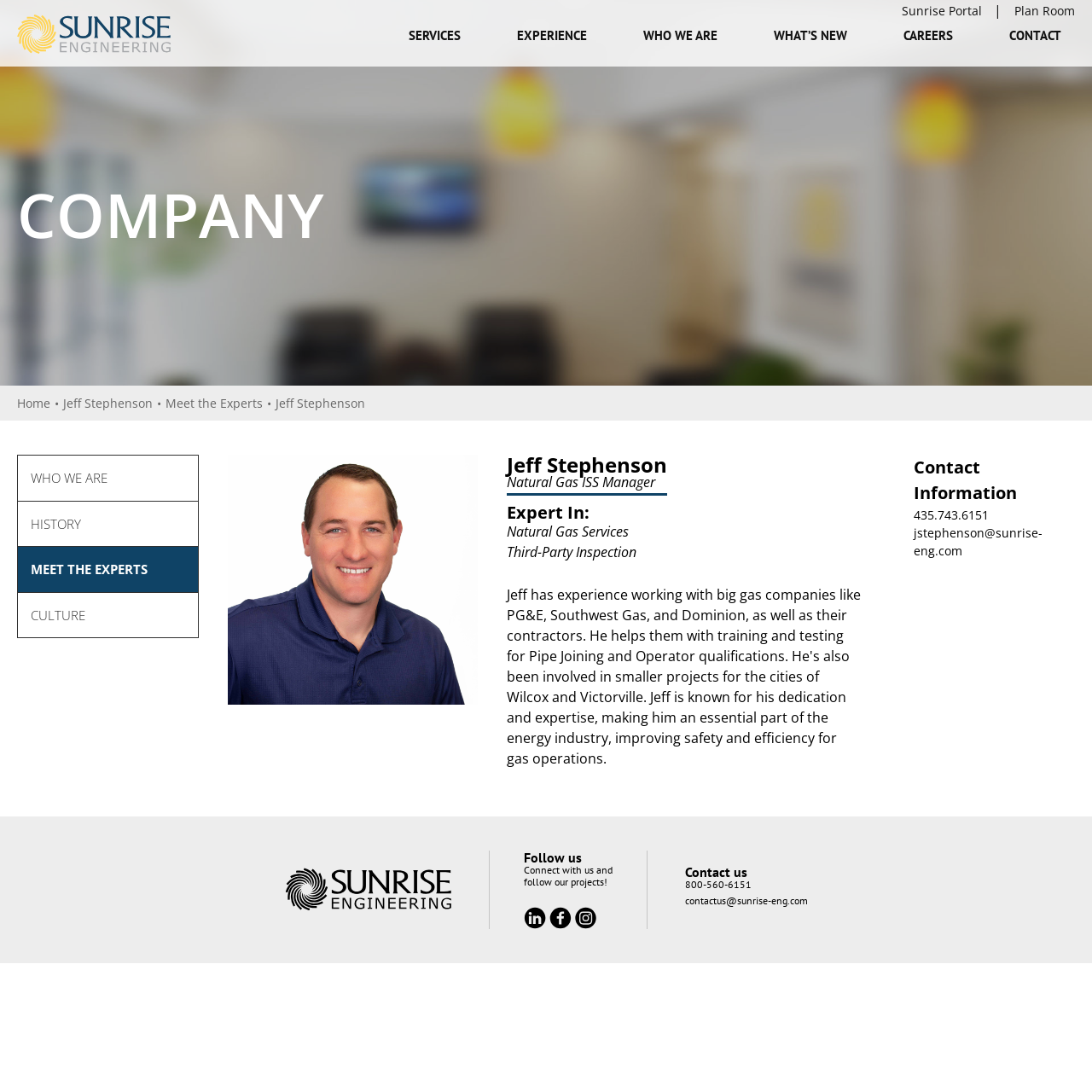Determine the bounding box coordinates for the clickable element required to fulfill the instruction: "Click Sunrise Portal". Provide the coordinates as four float numbers between 0 and 1, i.e., [left, top, right, bottom].

[0.826, 0.002, 0.899, 0.017]